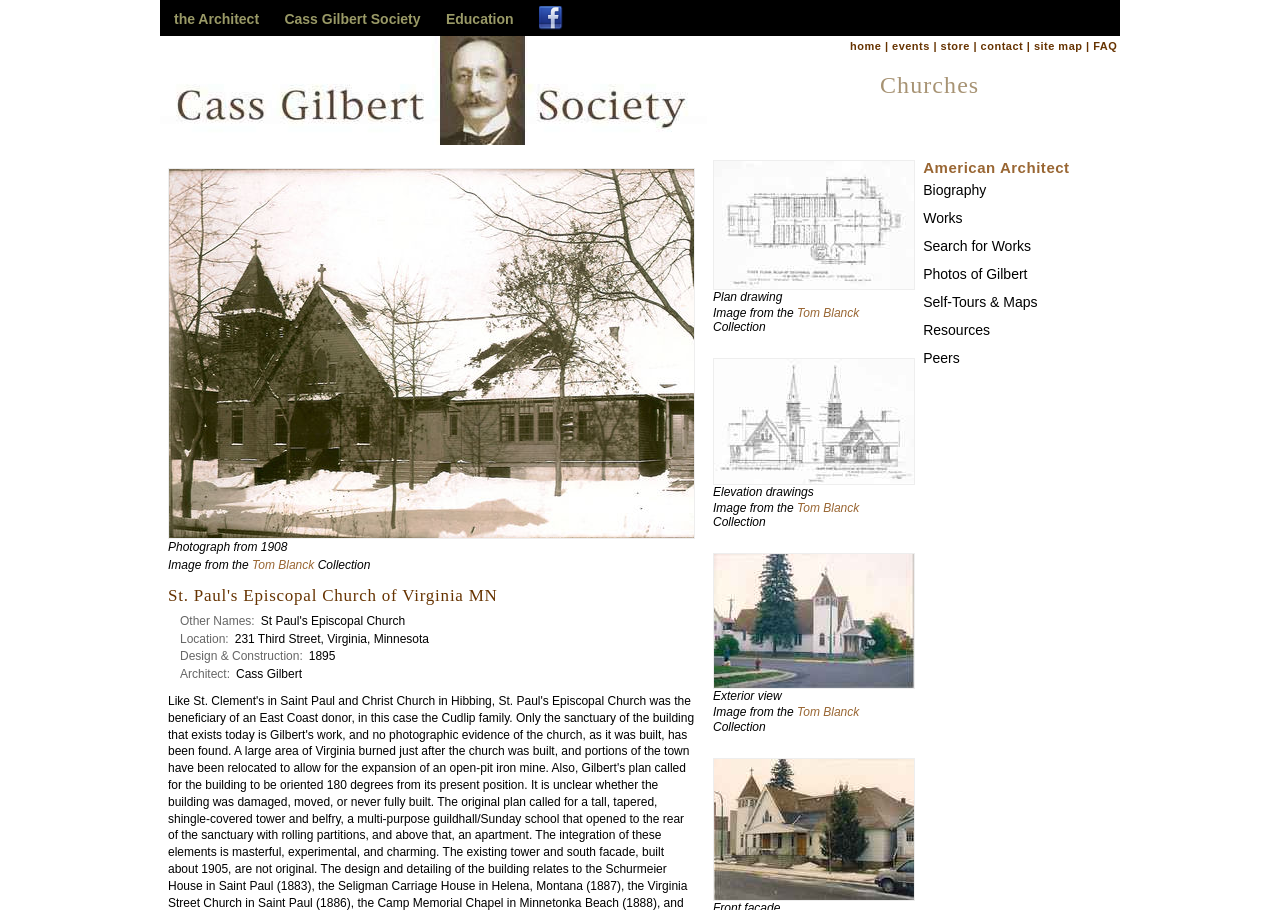What is the year of design and construction of the church?
Please provide a comprehensive answer to the question based on the webpage screenshot.

I found the answer by looking at the description list detail 'Design & Construction:' and its child element '1895', which is a static text. This suggests that the year of design and construction of the church is 1895.